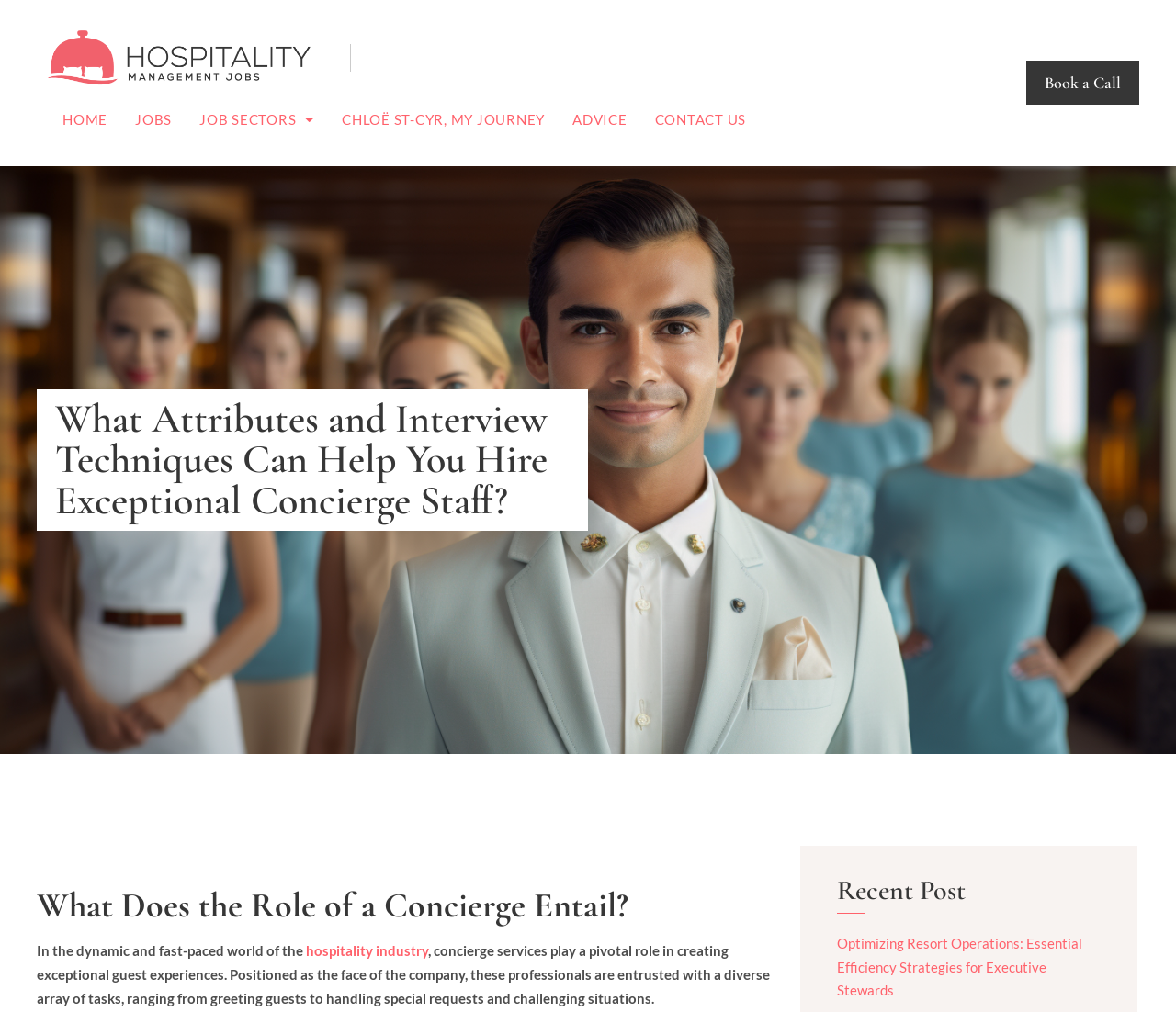Provide a short answer to the following question with just one word or phrase: What industry is mentioned in the text?

hospitality